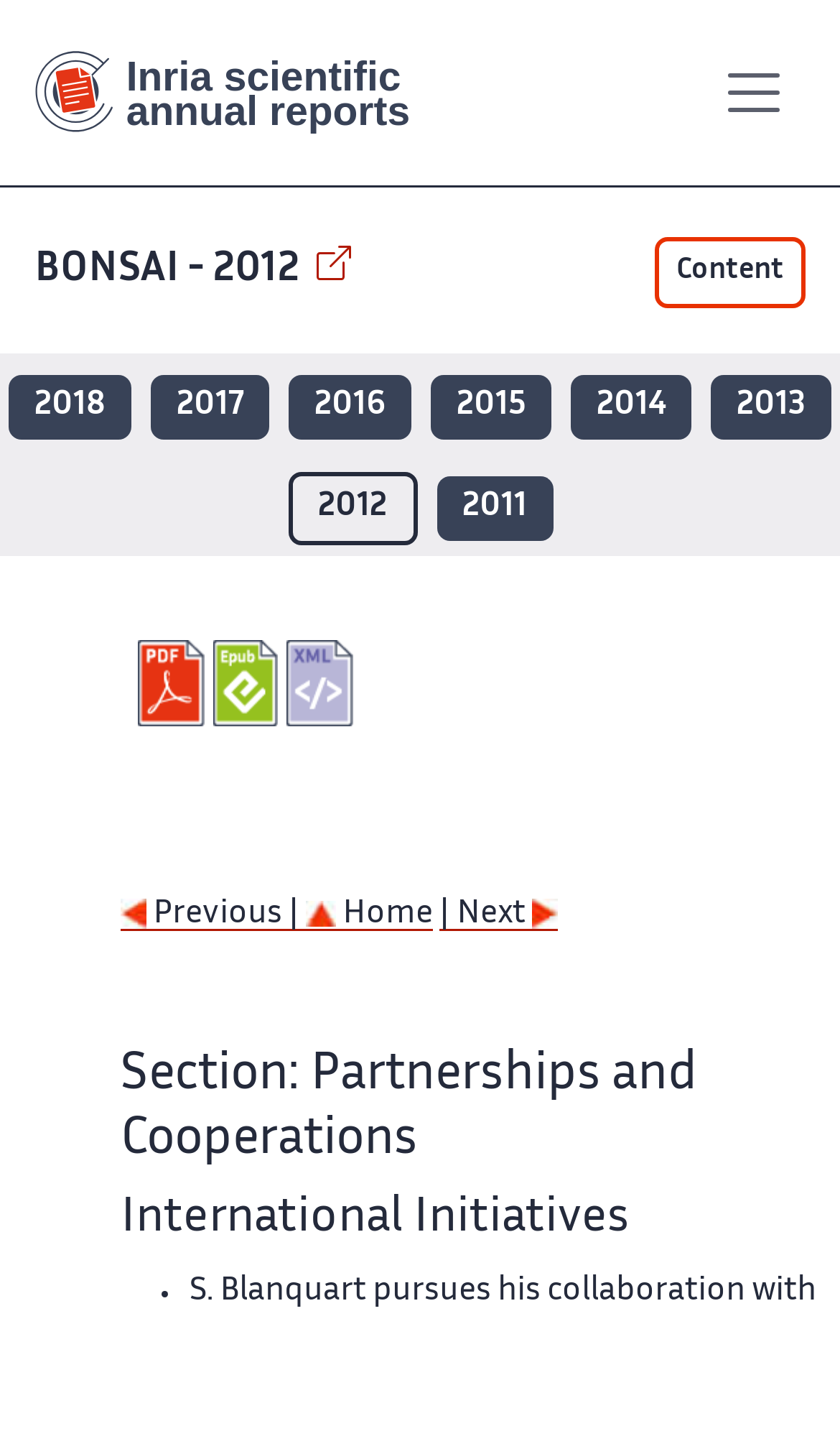Given the element description: "| Next", predict the bounding box coordinates of this UI element. The coordinates must be four float numbers between 0 and 1, given as [left, top, right, bottom].

[0.523, 0.63, 0.664, 0.651]